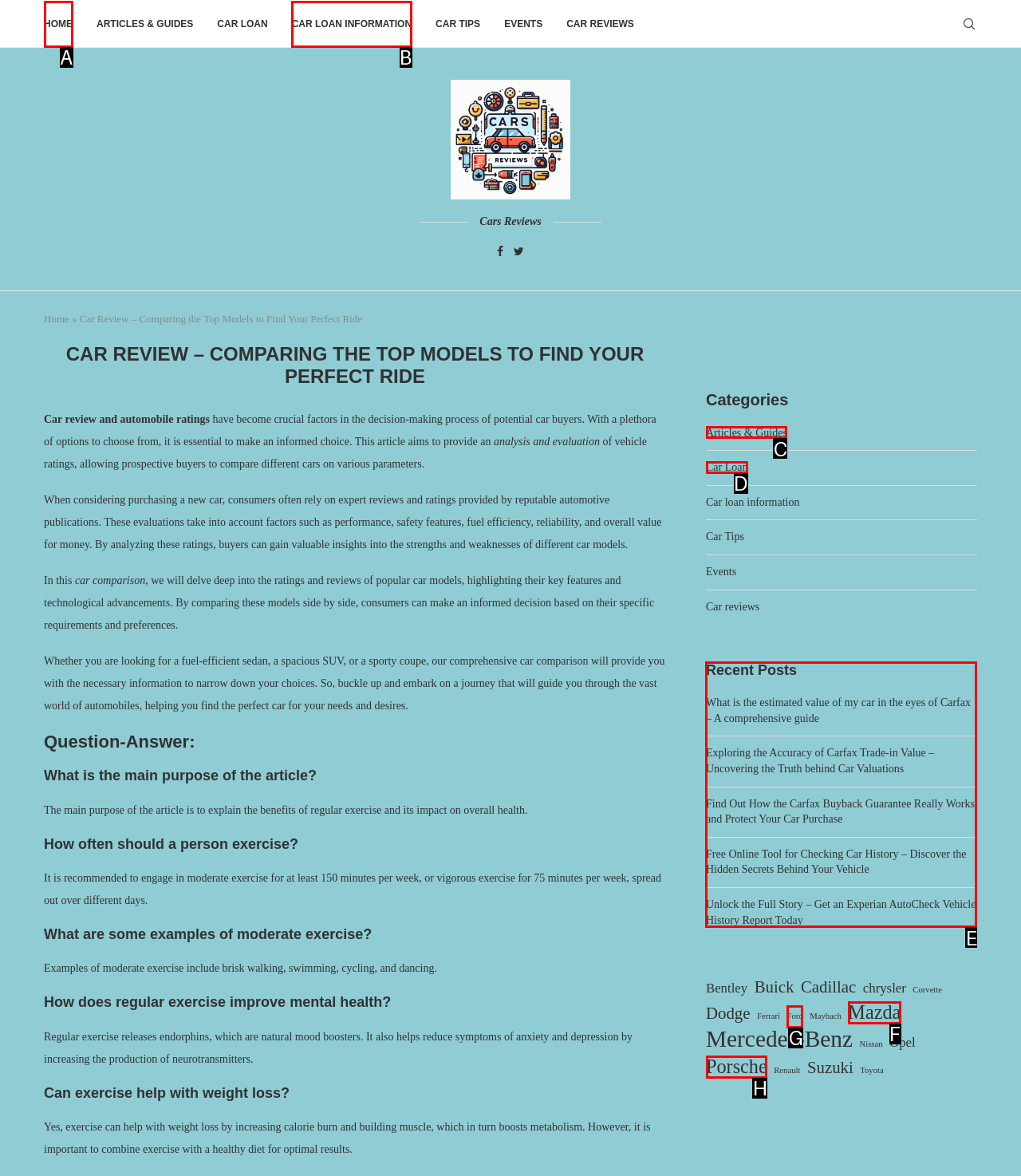Tell me which option I should click to complete the following task: View the 'Recent Posts' section
Answer with the option's letter from the given choices directly.

E